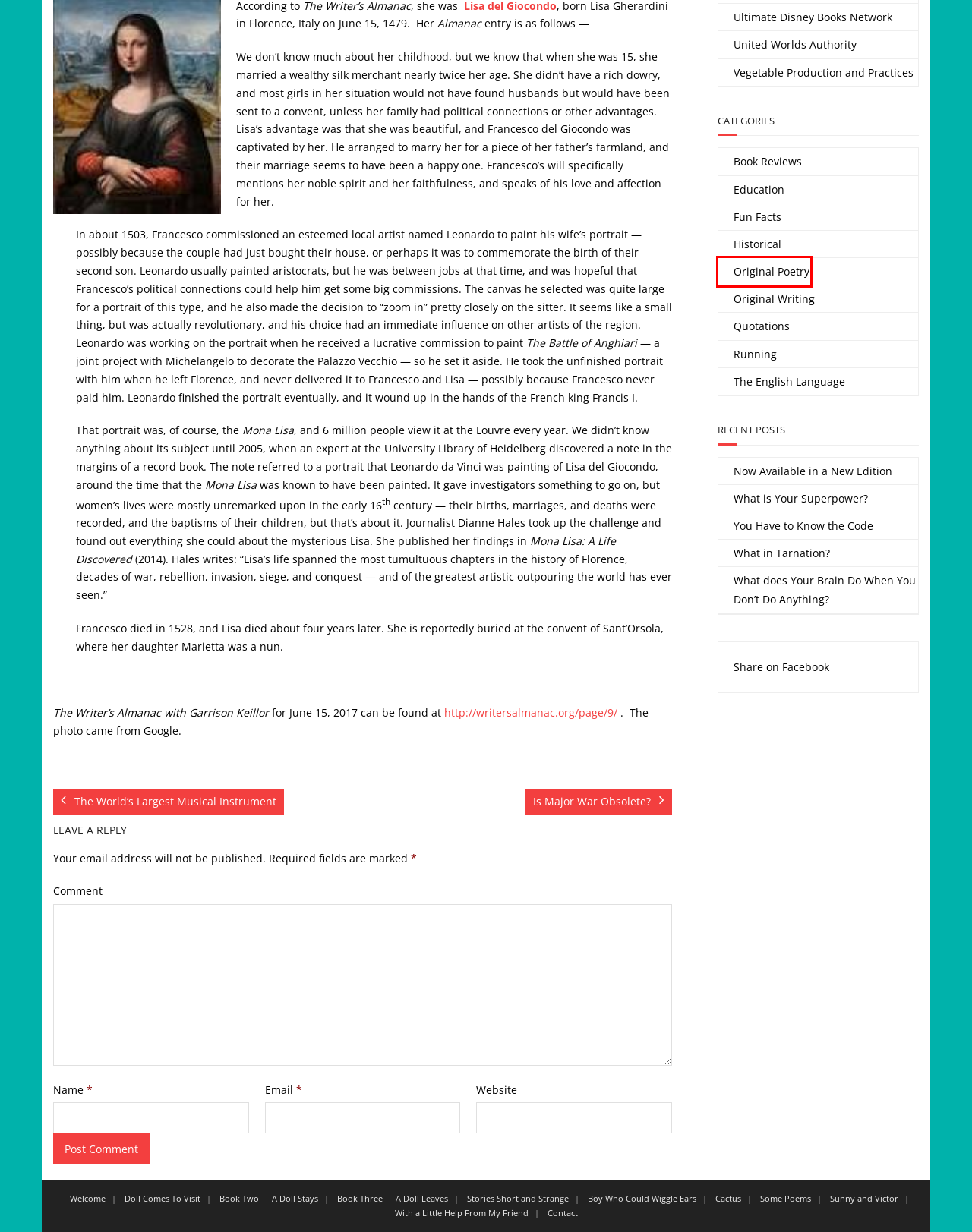You are looking at a webpage screenshot with a red bounding box around an element. Pick the description that best matches the new webpage after interacting with the element in the red bounding box. The possible descriptions are:
A. Book Reviews Archives - Bob Welbaum - Author
B. Running Archives - Bob Welbaum - Author
C. The English Language Archives - Bob Welbaum - Author
D. With a Little Help From My Friend: A Mystery Story - Bob Welbaum - Author
E. You Have to Know the Code - Bob Welbaum - Author
F. Original Poetry Archives - Bob Welbaum - Author
G. Historical Archives - Bob Welbaum - Author
H. The World's Largest Musical Instrument - Bob Welbaum - Author

F